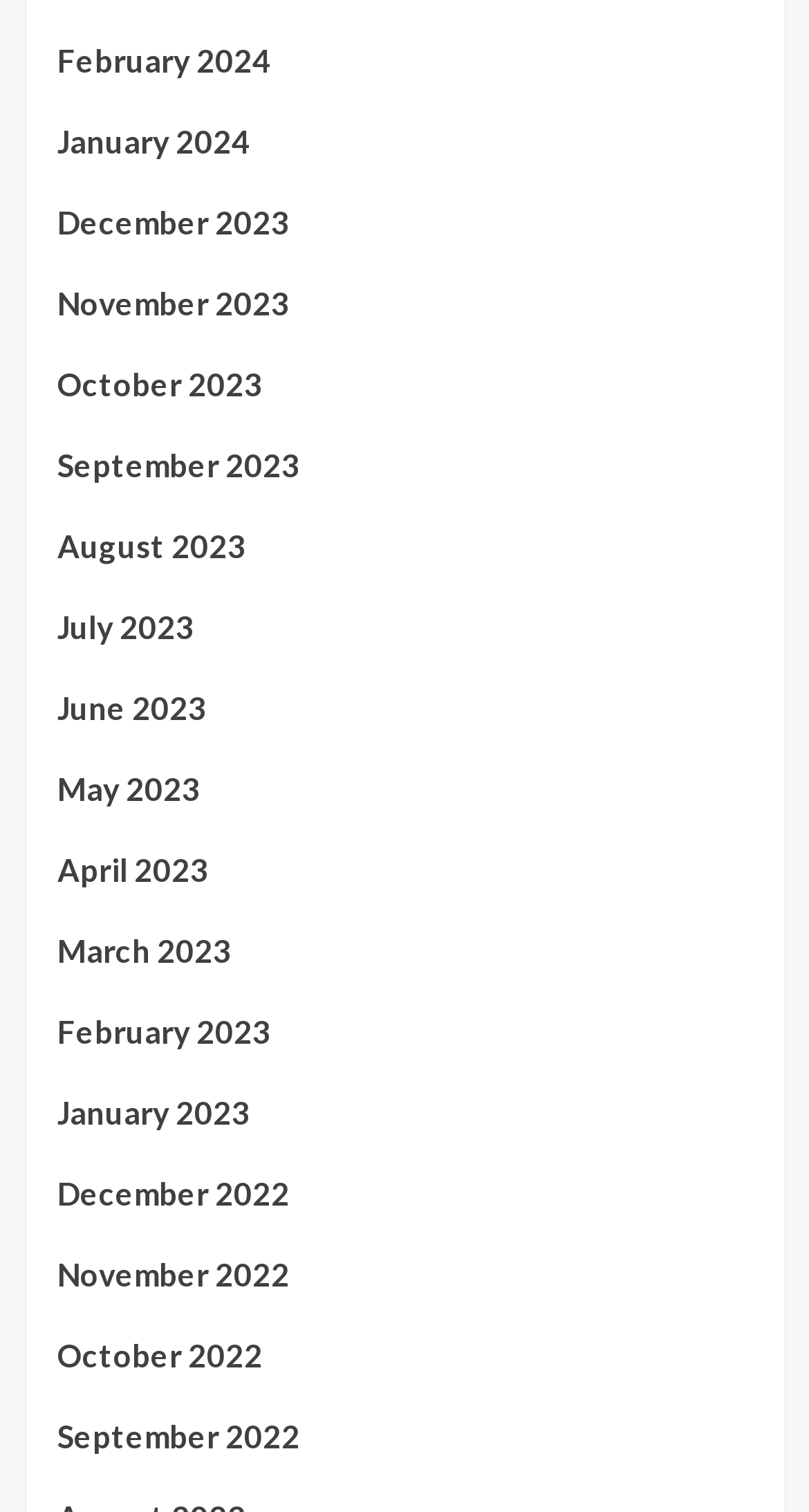Locate the UI element that matches the description 26 in the webpage screenshot. Return the bounding box coordinates in the format (top-left x, top-left y, bottom-right x, bottom-right y), with values ranging from 0 to 1.

None